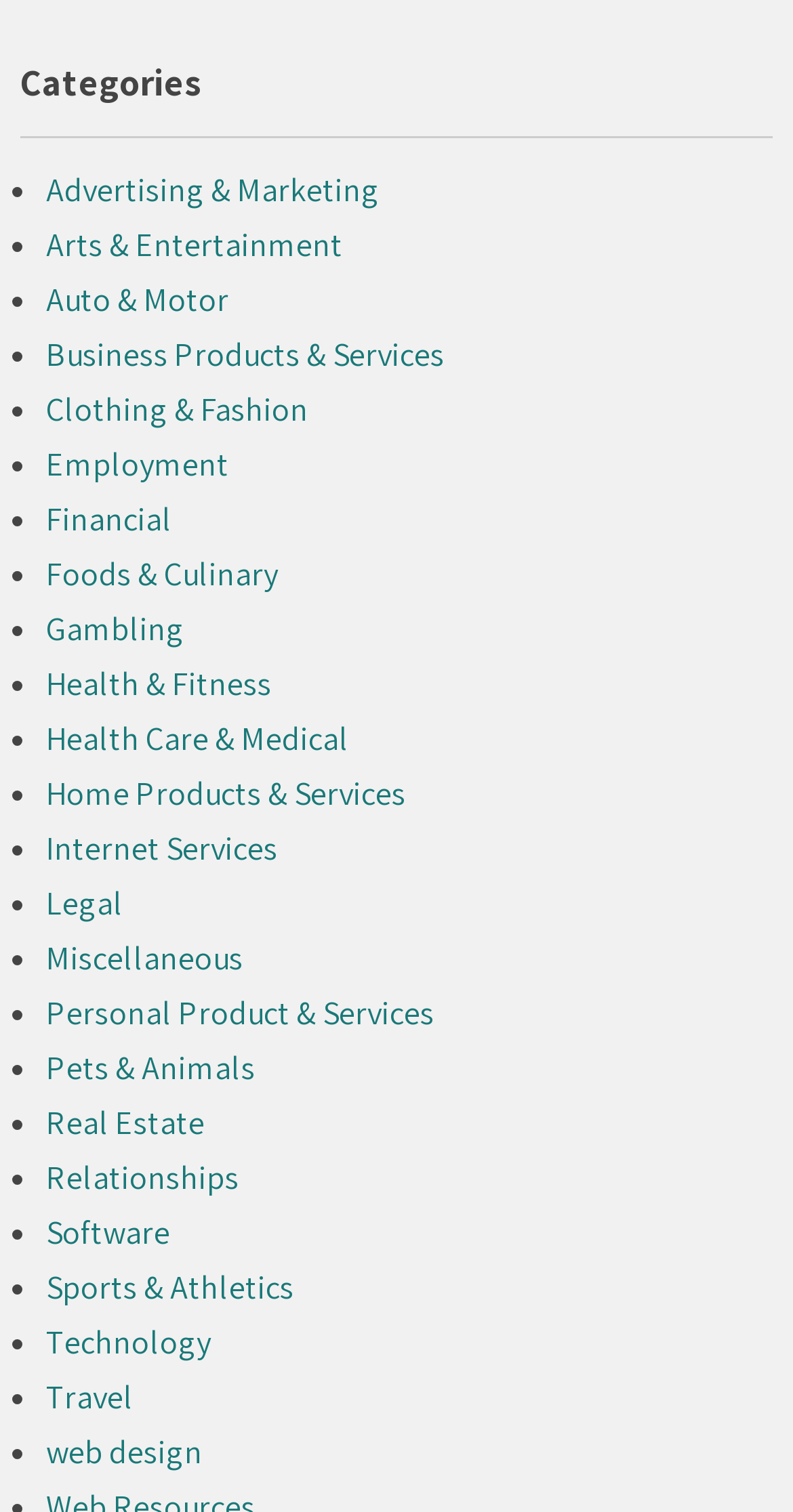Please identify the bounding box coordinates of the clickable area that will allow you to execute the instruction: "Click on Advertising & Marketing".

[0.058, 0.112, 0.479, 0.14]